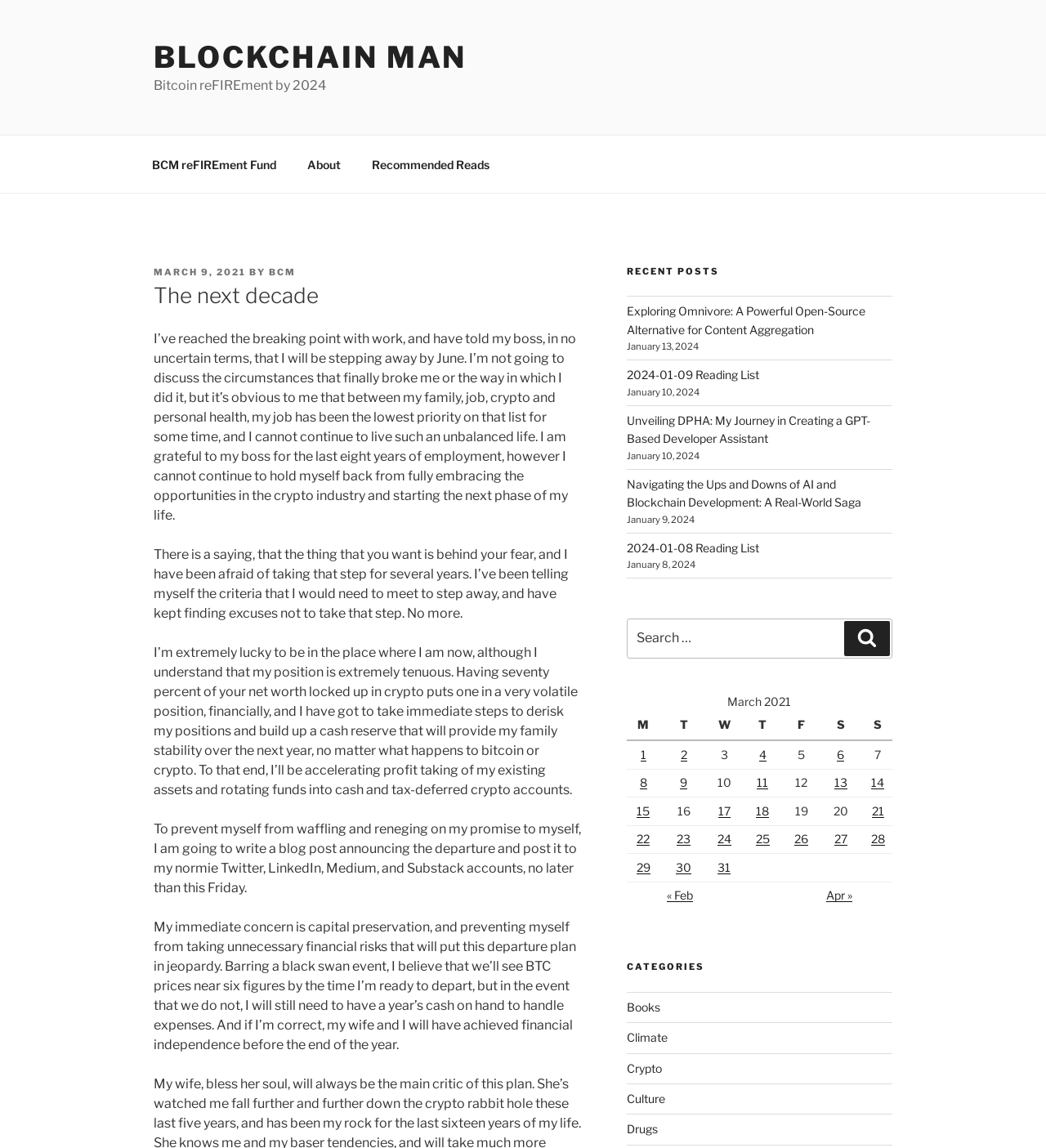Identify the bounding box coordinates for the region of the element that should be clicked to carry out the instruction: "Search for something". The bounding box coordinates should be four float numbers between 0 and 1, i.e., [left, top, right, bottom].

[0.599, 0.539, 0.853, 0.573]